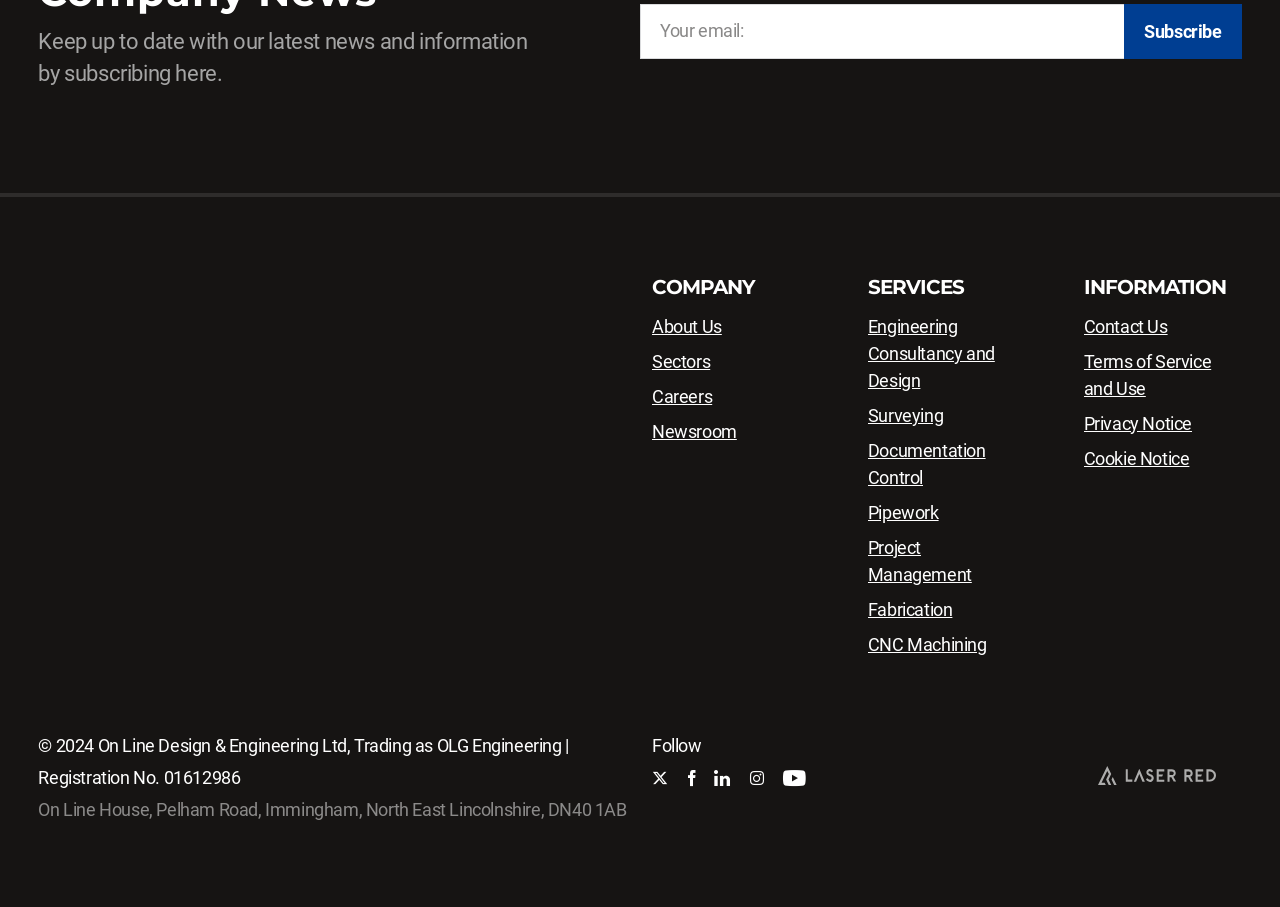Identify the bounding box for the element characterized by the following description: "Town House Gardens Apartments".

None